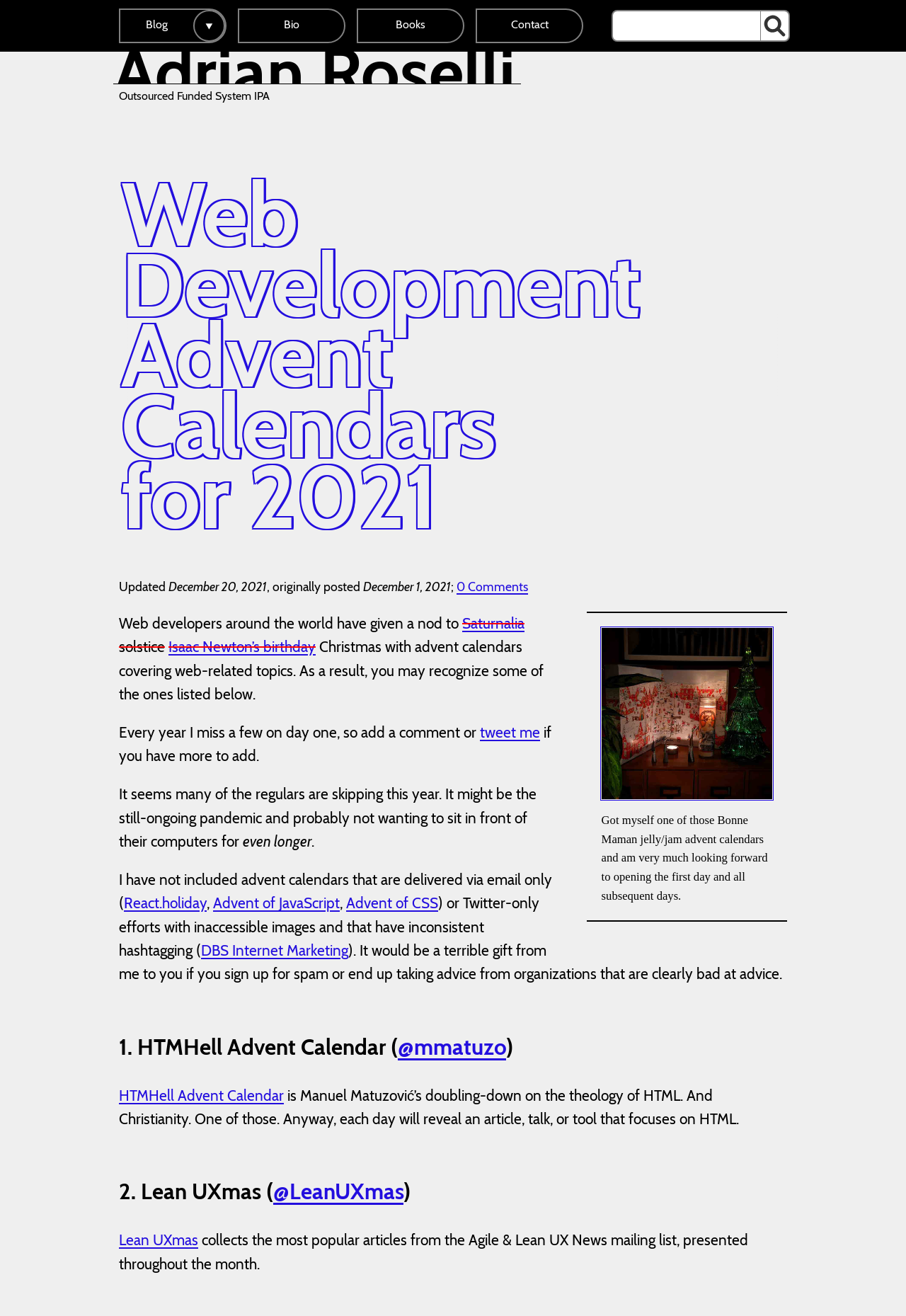Pinpoint the bounding box coordinates of the area that should be clicked to complete the following instruction: "View Bio". The coordinates must be given as four float numbers between 0 and 1, i.e., [left, top, right, bottom].

[0.264, 0.009, 0.38, 0.03]